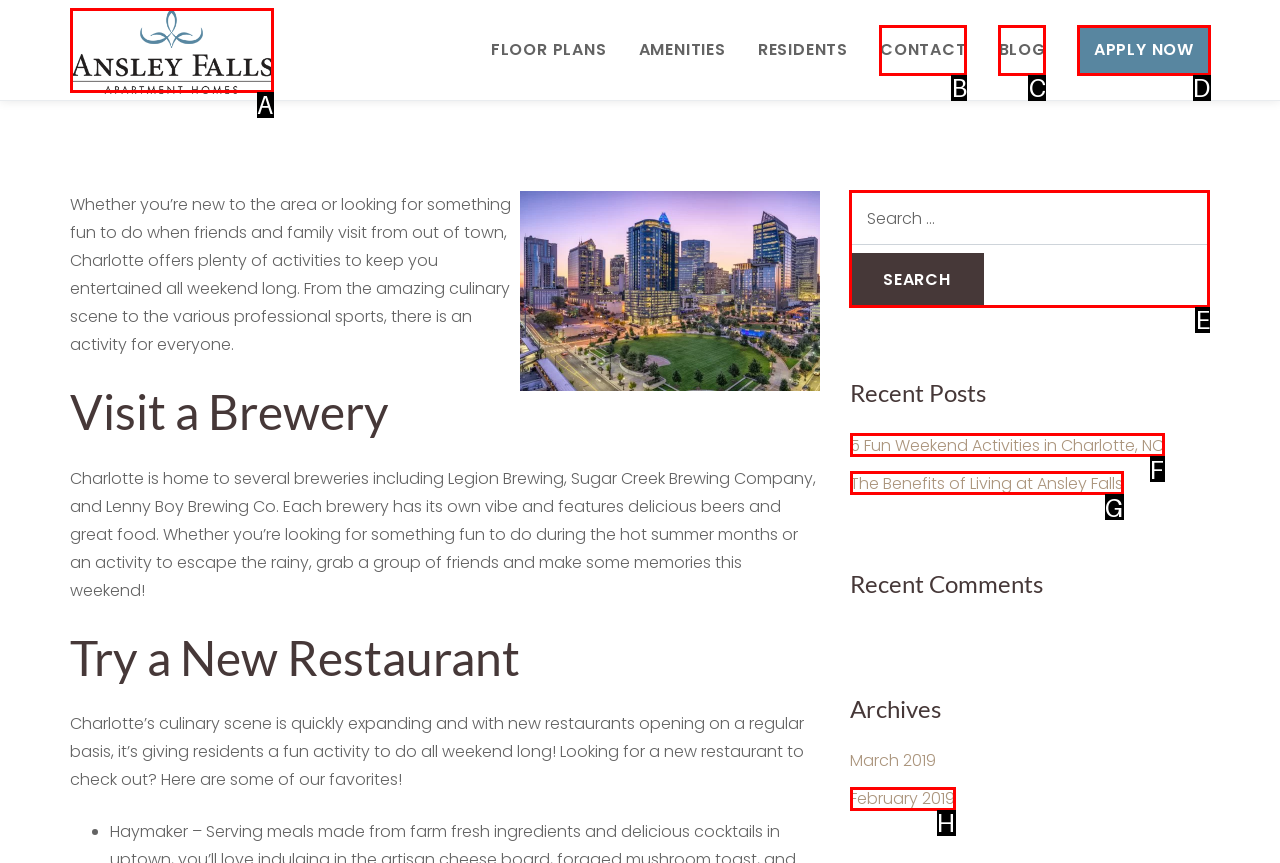Given the task: Search for something, indicate which boxed UI element should be clicked. Provide your answer using the letter associated with the correct choice.

E